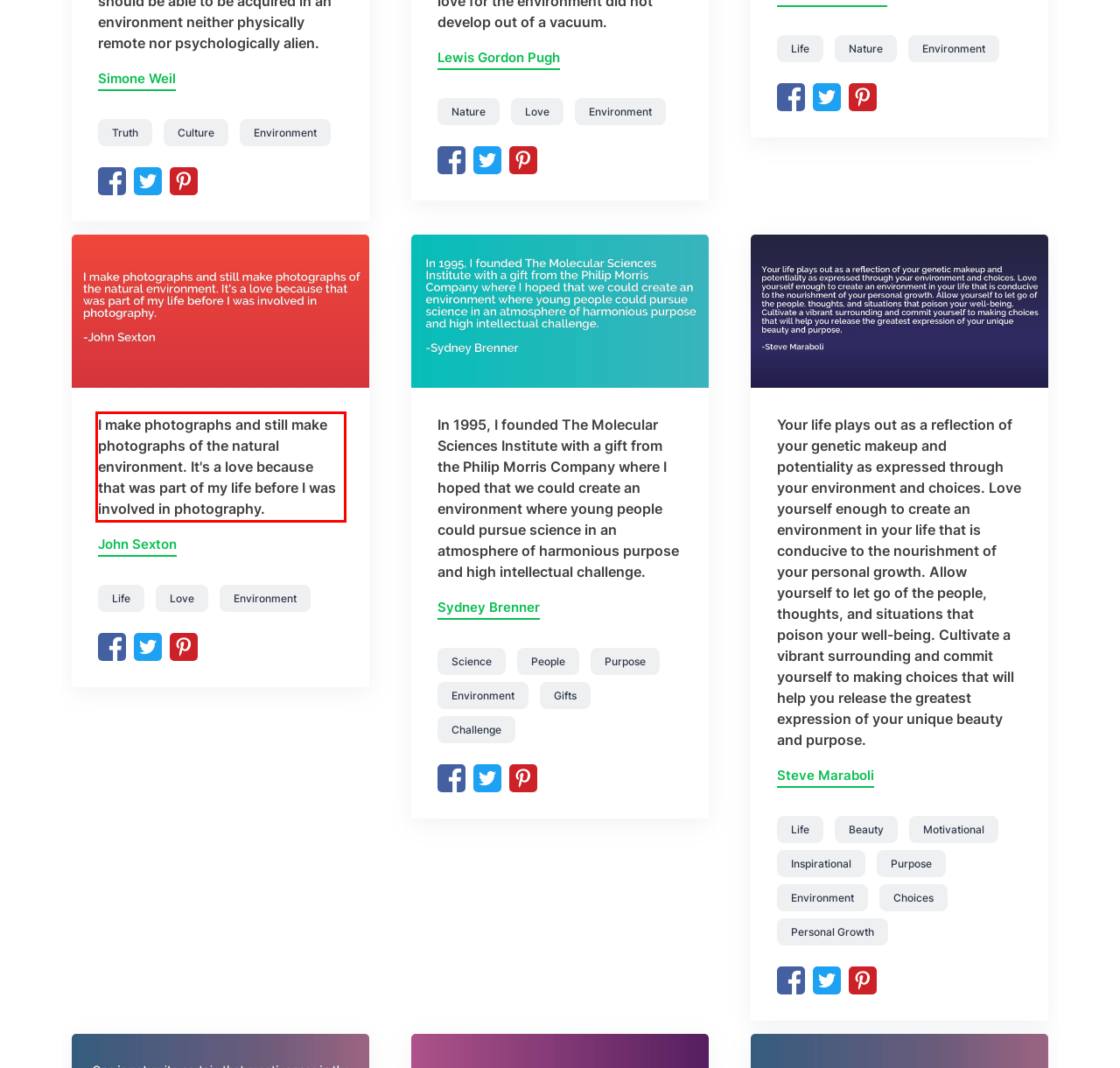Please perform OCR on the UI element surrounded by the red bounding box in the given webpage screenshot and extract its text content.

I make photographs and still make photographs of the natural environment. It's a love because that was part of my life before I was involved in photography.